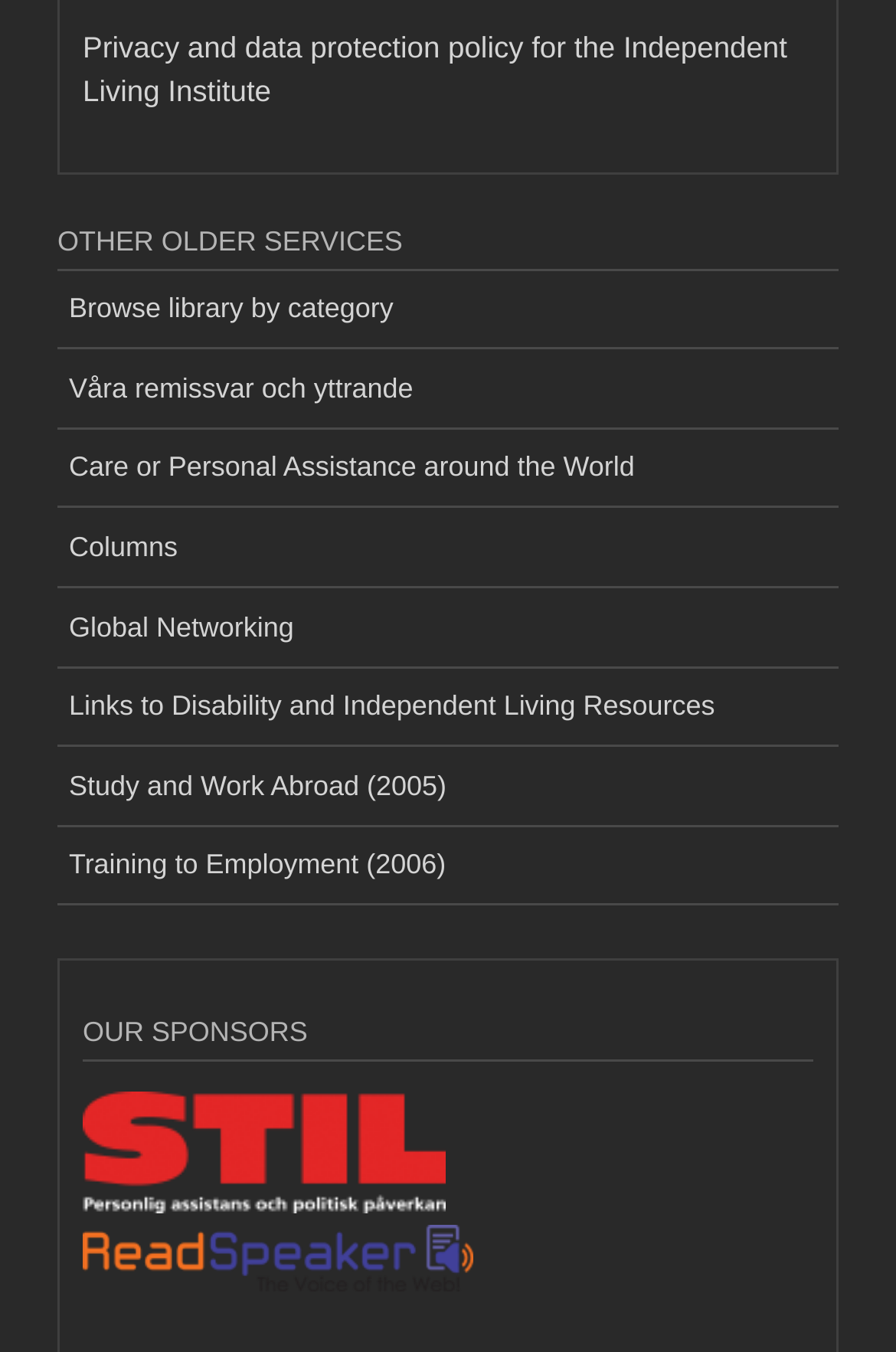Please specify the coordinates of the bounding box for the element that should be clicked to carry out this instruction: "Learn about cooperation with ReadSpeaker". The coordinates must be four float numbers between 0 and 1, formatted as [left, top, right, bottom].

[0.092, 0.935, 0.528, 0.96]